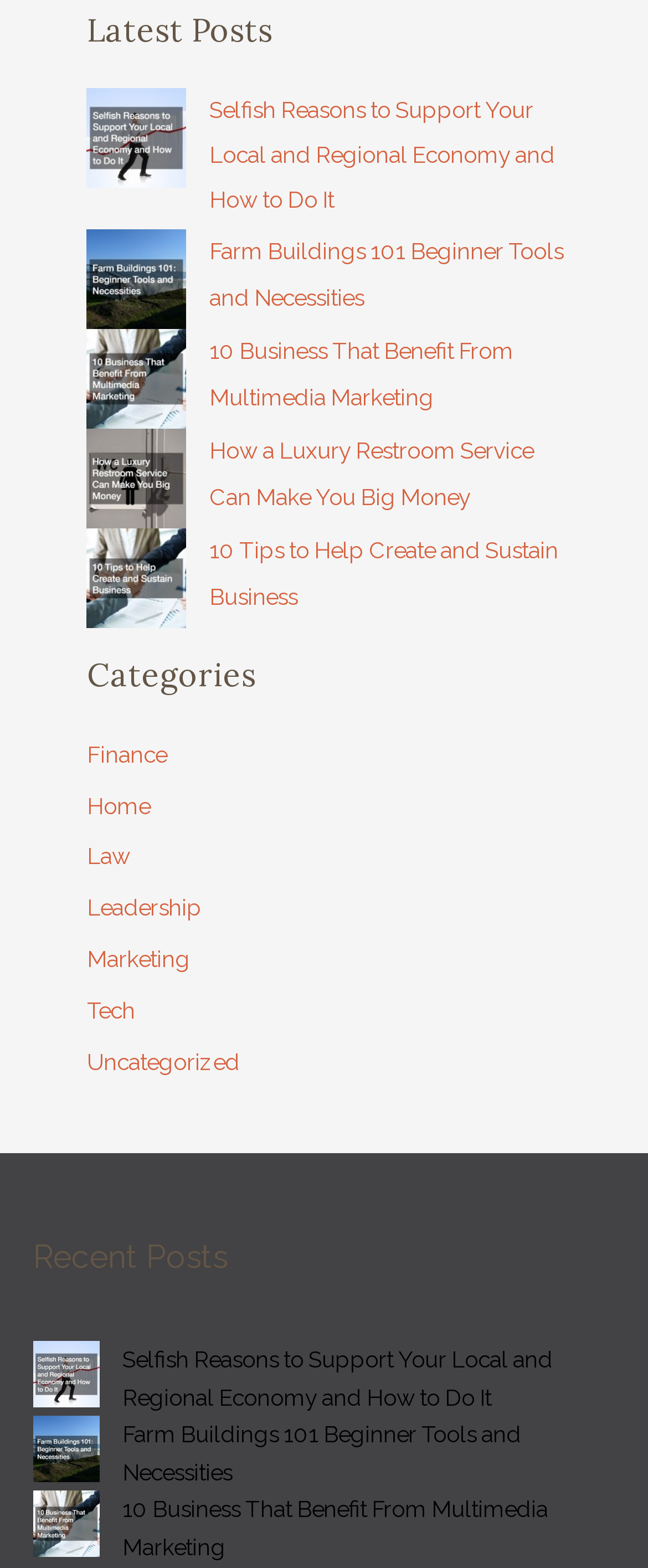Determine the bounding box coordinates of the clickable region to execute the instruction: "Read the article 'Selfish Reasons to Support Your Local and Regional Economy and How to Do It'". The coordinates should be four float numbers between 0 and 1, denoted as [left, top, right, bottom].

[0.323, 0.061, 0.857, 0.136]